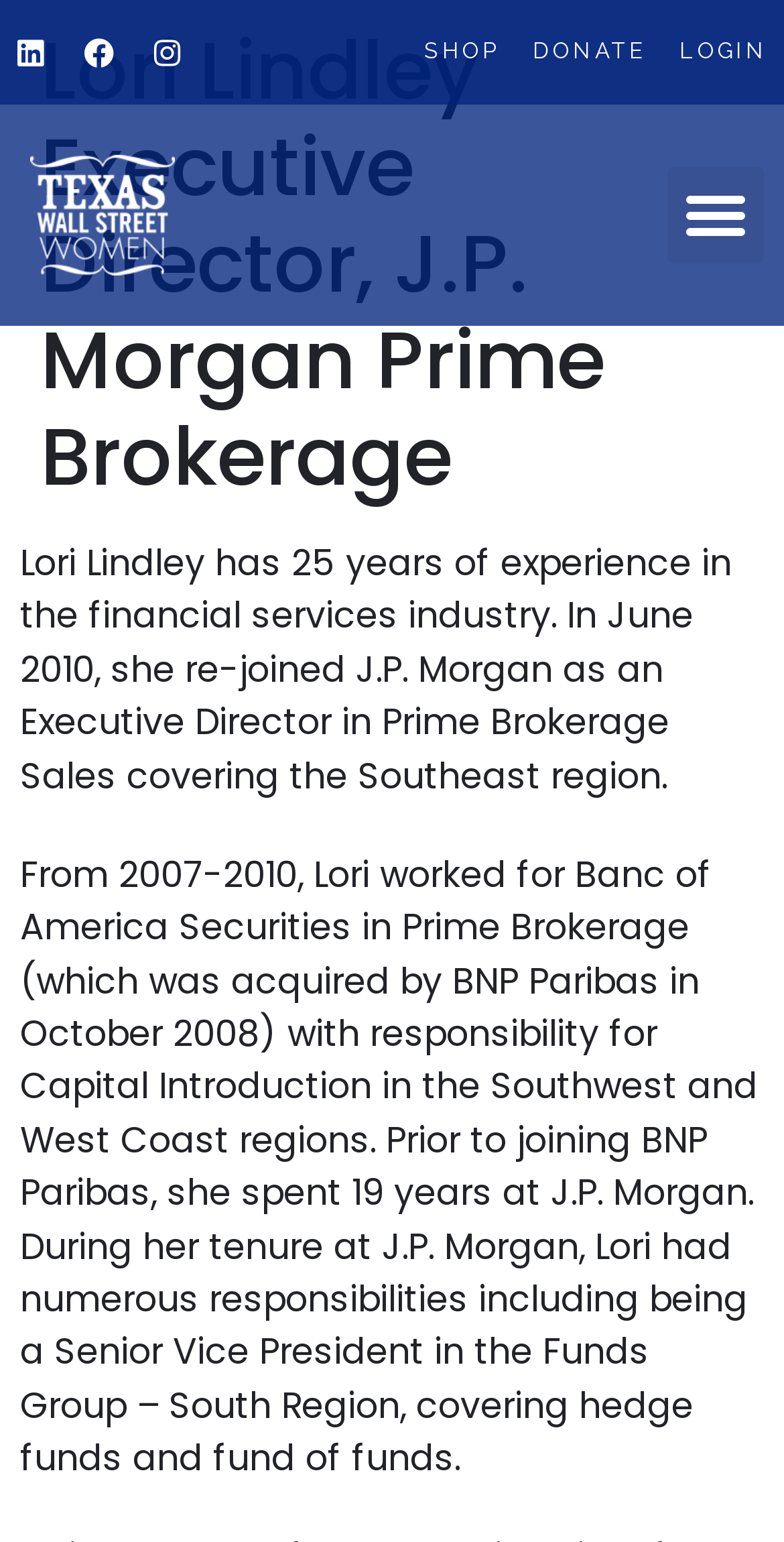How many years of experience does Lori Lindley have?
Please provide a detailed and comprehensive answer to the question.

I read the first sentence of the biography, which states 'Lori Lindley has 25 years of experience in the financial services industry.'